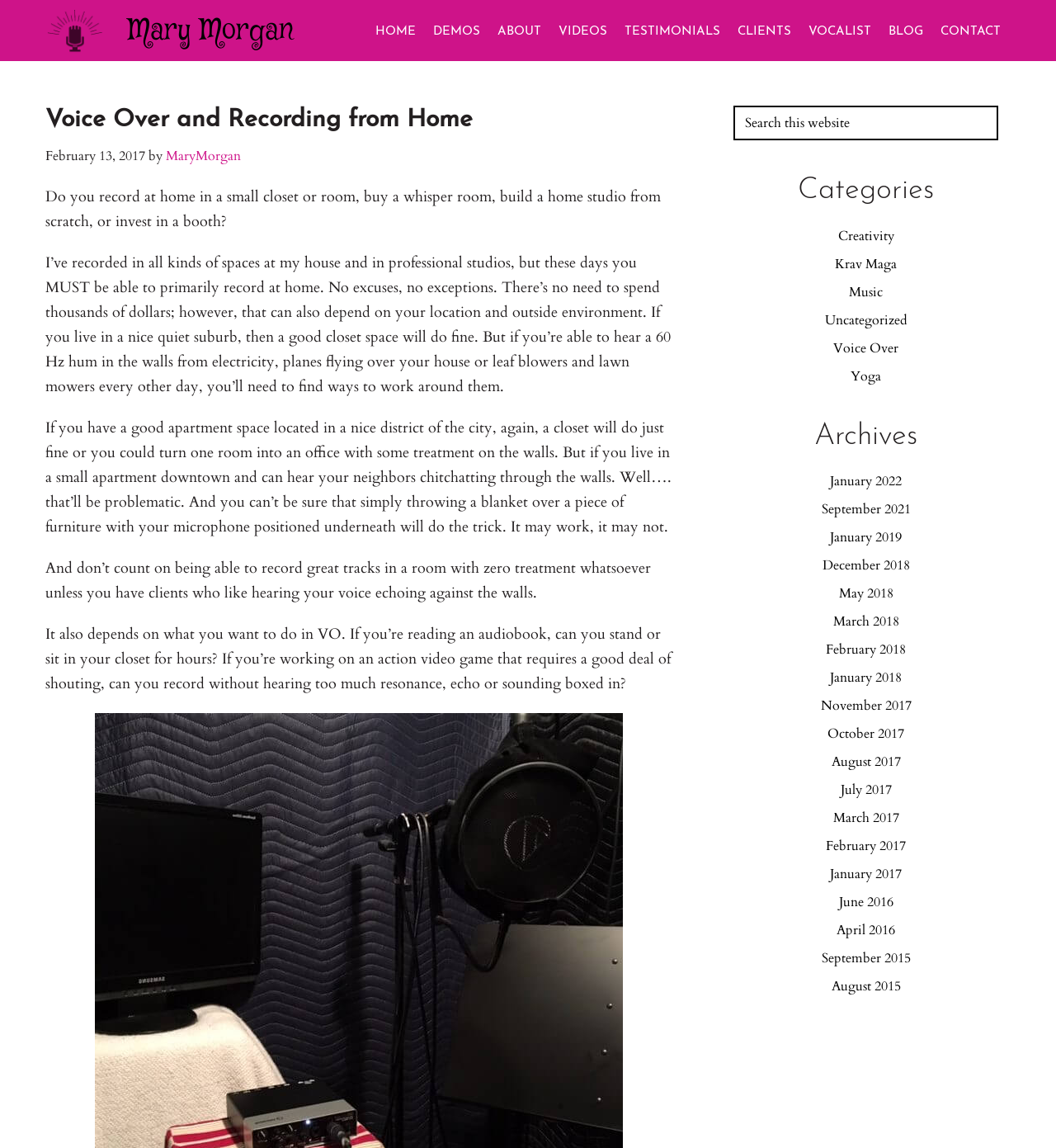Locate the bounding box coordinates of the element that should be clicked to fulfill the instruction: "Click on the 'HOME' link".

[0.355, 0.022, 0.394, 0.033]